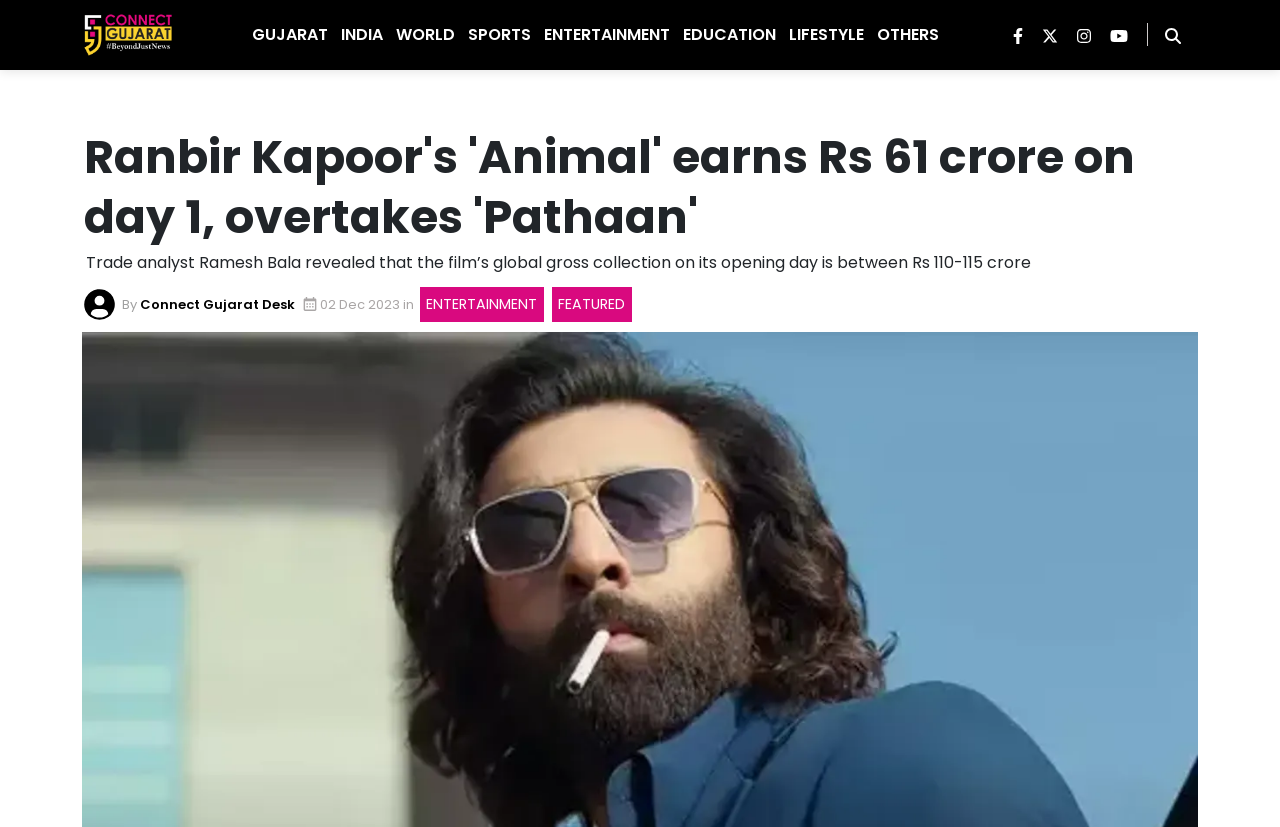Please give a succinct answer to the question in one word or phrase:
What is the name of the film mentioned in the article?

Animal